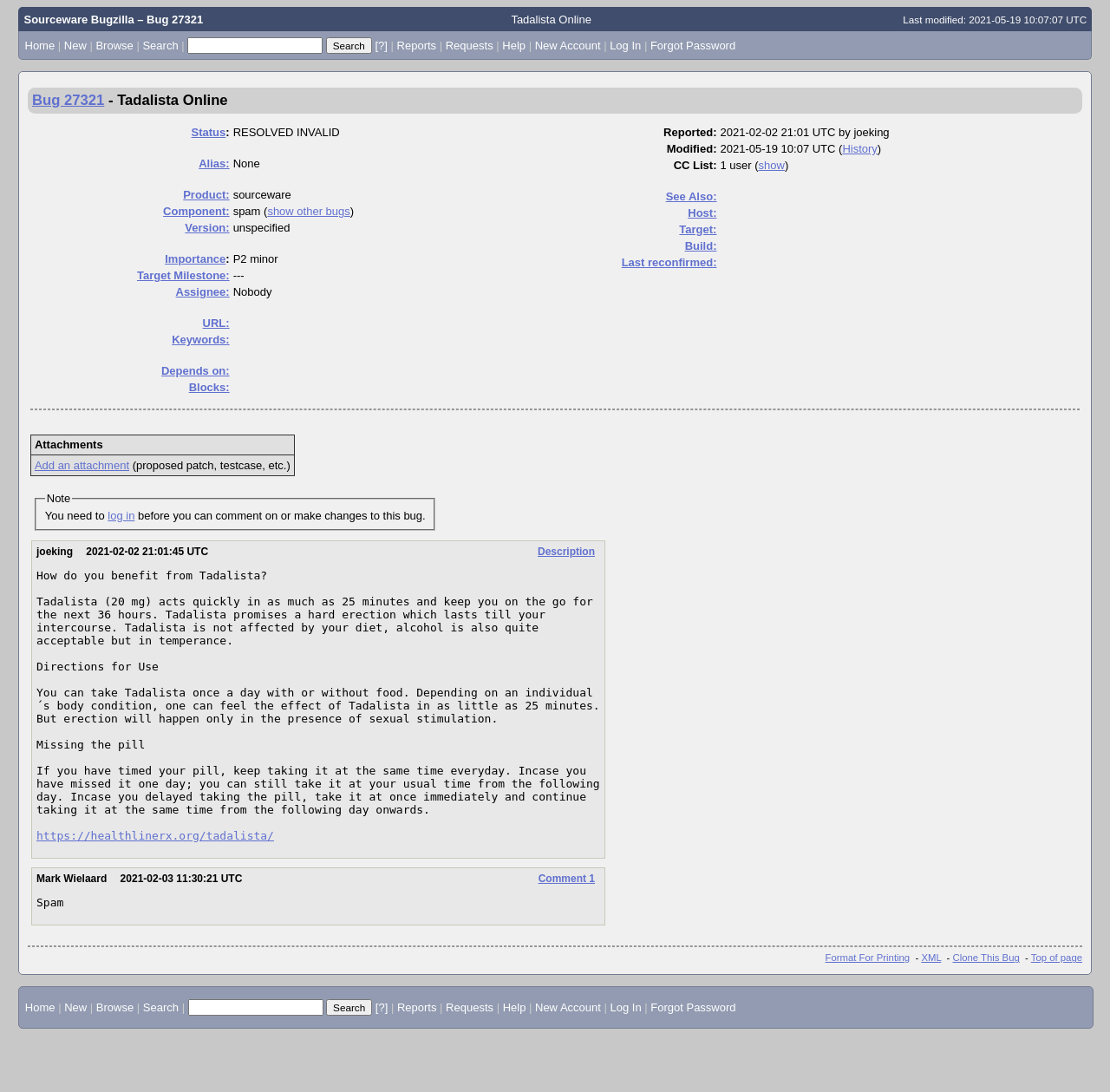What is the component associated with bug 27321?
Look at the image and answer with only one word or phrase.

spam (show other bugs)